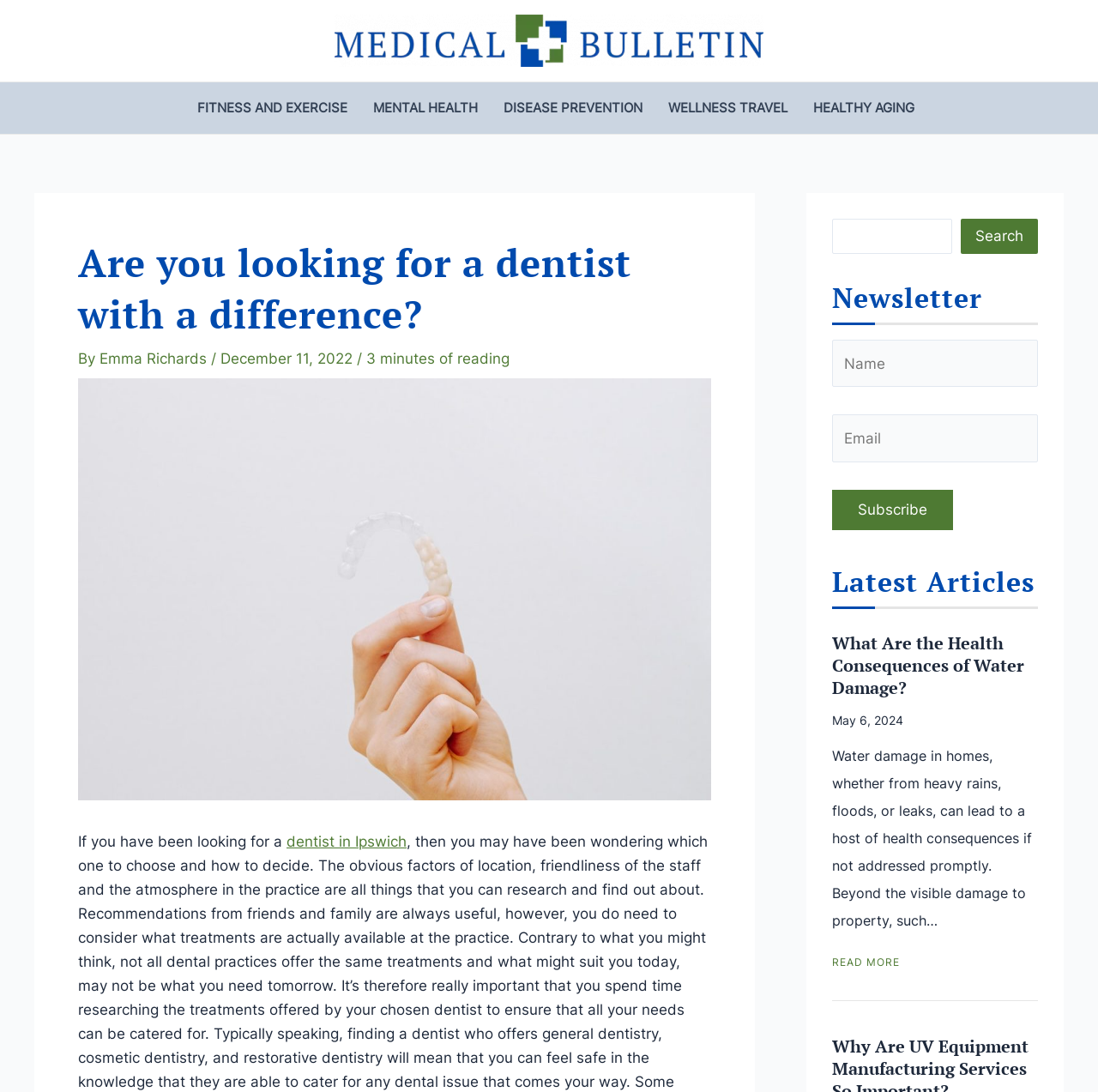Extract the bounding box coordinates of the UI element described: "dentist in Ipswich". Provide the coordinates in the format [left, top, right, bottom] with values ranging from 0 to 1.

[0.261, 0.763, 0.37, 0.778]